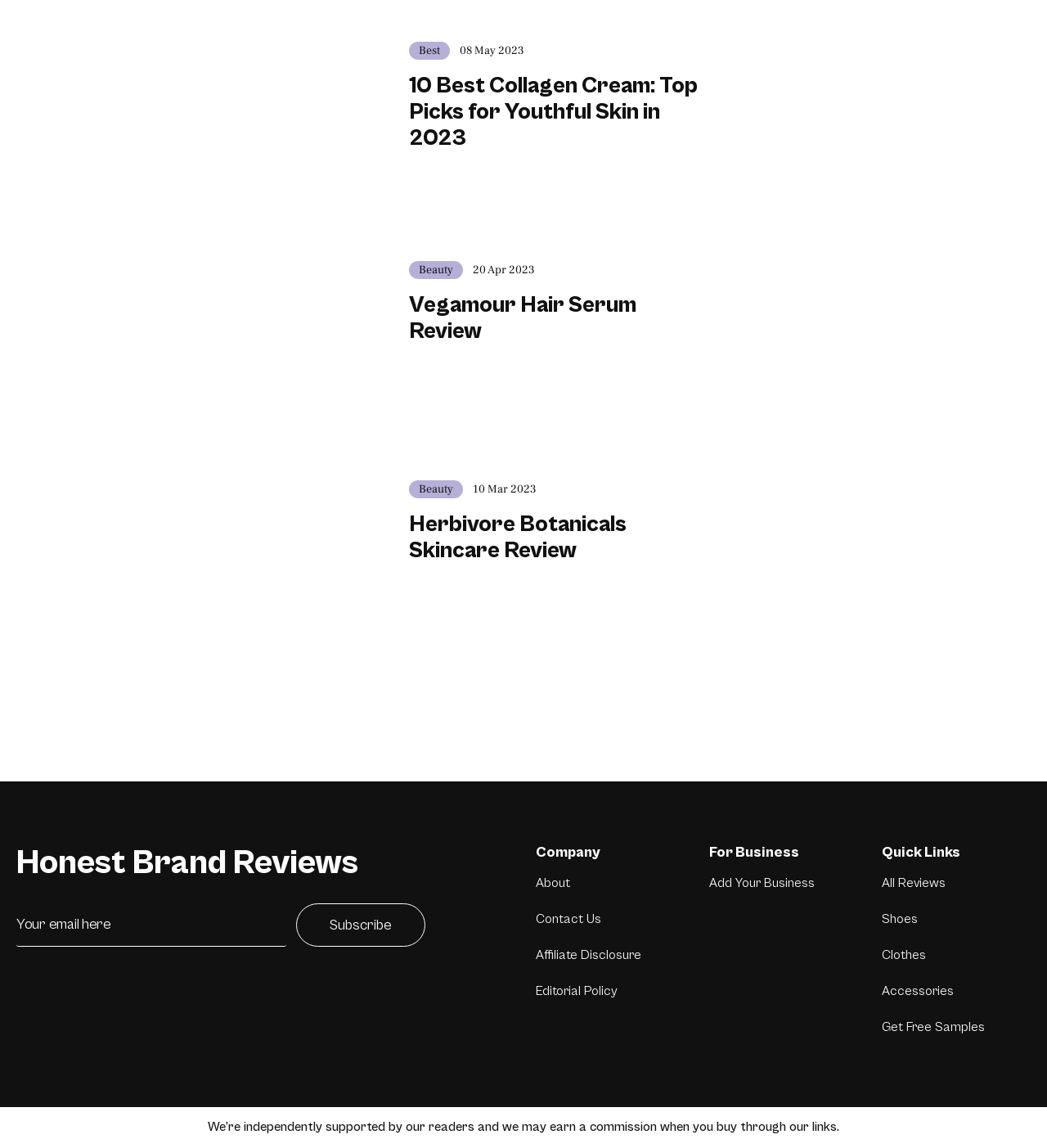Provide the bounding box coordinates of the HTML element this sentence describes: "All Reviews". The bounding box coordinates consist of four float numbers between 0 and 1, i.e., [left, top, right, bottom].

[0.842, 0.763, 0.903, 0.776]